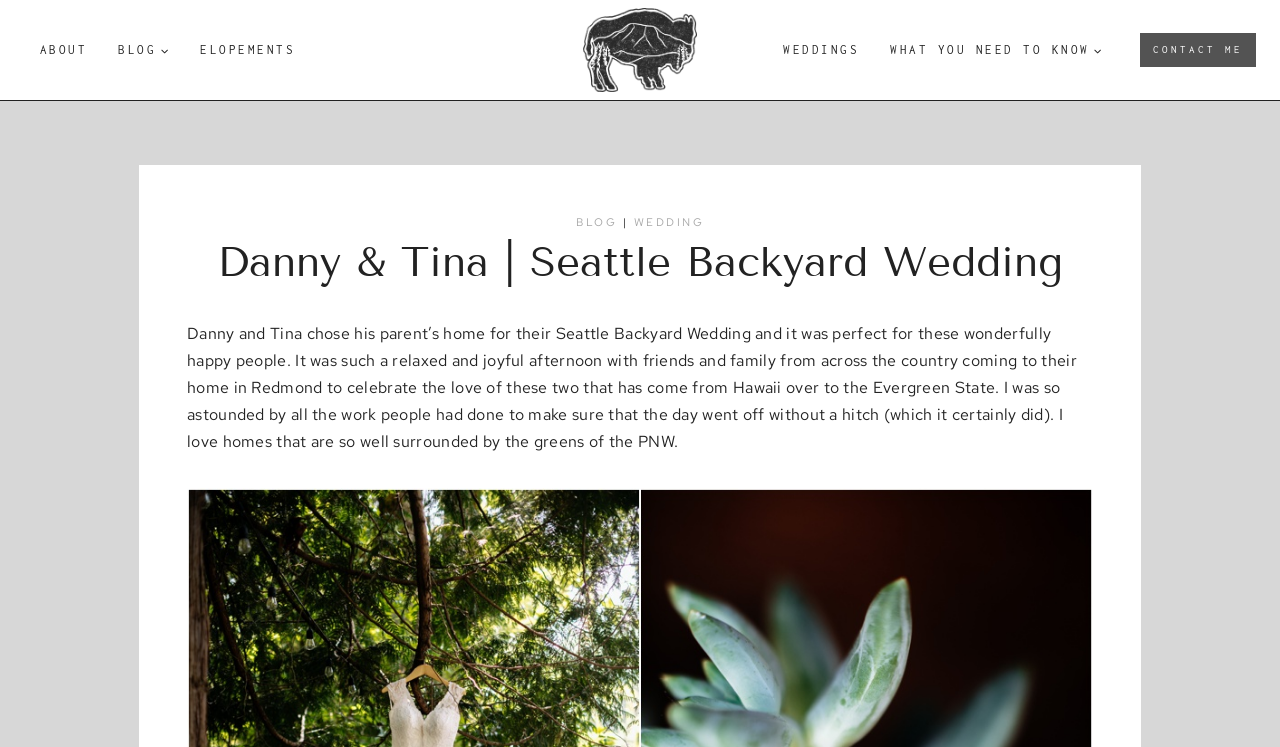Refer to the image and provide a thorough answer to this question:
What type of event is featured on this webpage?

Based on the webpage content, specifically the heading 'Danny & Tina | Seattle Backyard Wedding' and the description 'Danny and Tina chose his parent’s home for their Seattle Backyard Wedding...', it is clear that the event featured on this webpage is a wedding.